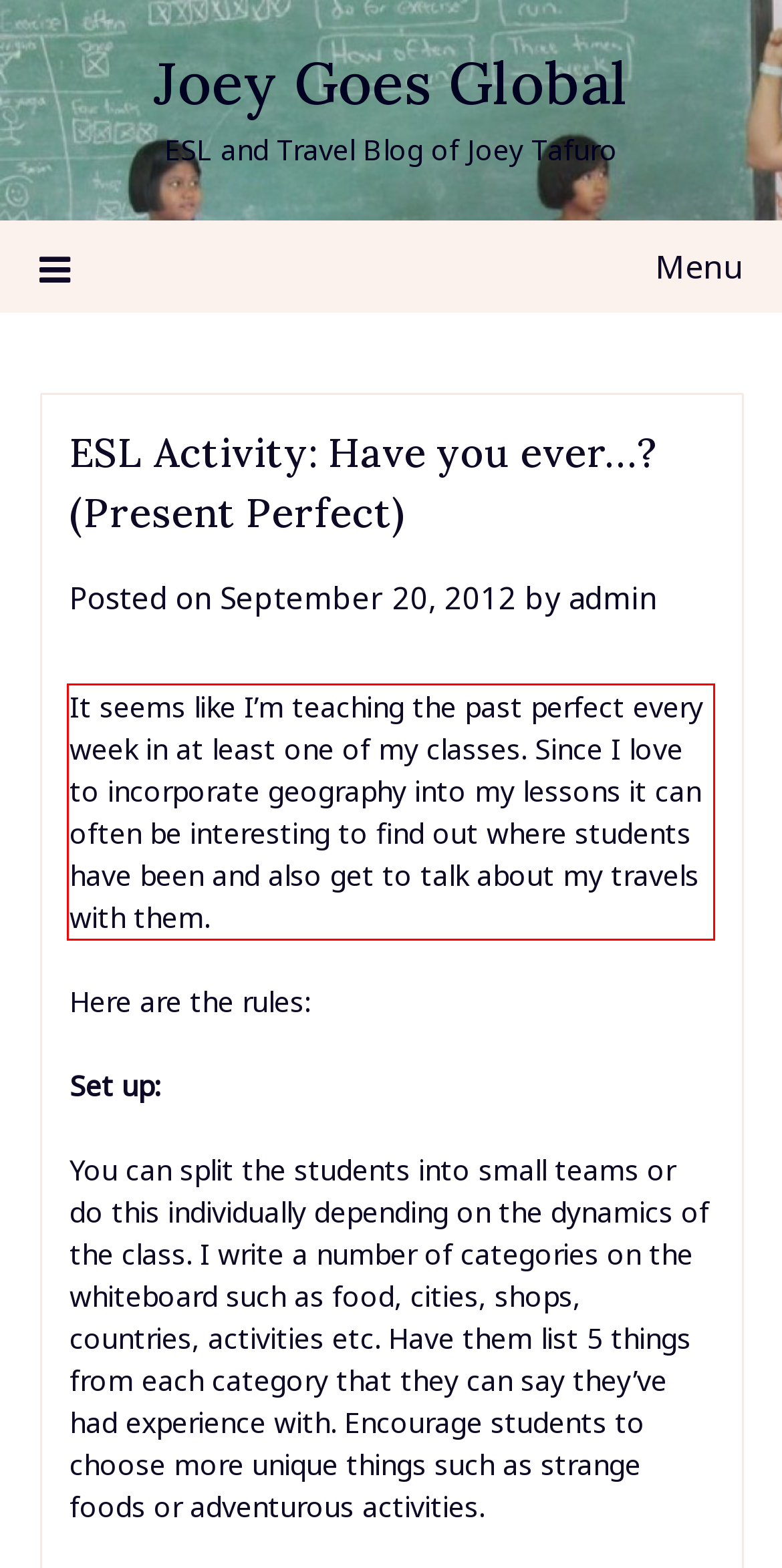You have a screenshot of a webpage with a red bounding box. Use OCR to generate the text contained within this red rectangle.

It seems like I’m teaching the past perfect every week in at least one of my classes. Since I love to incorporate geography into my lessons it can often be interesting to find out where students have been and also get to talk about my travels with them.